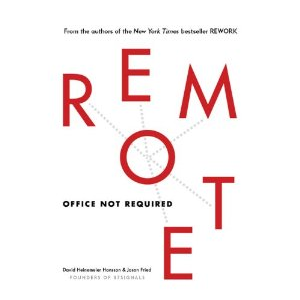Generate an elaborate caption that includes all aspects of the image.

The image features the book cover of "REMOTE: OFFICE NOT REQUIRED," authored by David Heinemeier Hansson and Jason Fried, who are also the founders of Basecamp. The design prominently showcases the title "REMOTE" in bold red letters, with "OFFICE NOT REQUIRED" printed below in a contrasting color. The cover hints at themes of remote work and flexibility, reflecting the increasing trend of professionals working outside traditional office environments. The background is clean and minimalist, emphasizing the modern approach to work-life balance advocated by the authors, who aim to inspire readers to rethink workplace norms and harness the benefits of remote working arrangements.